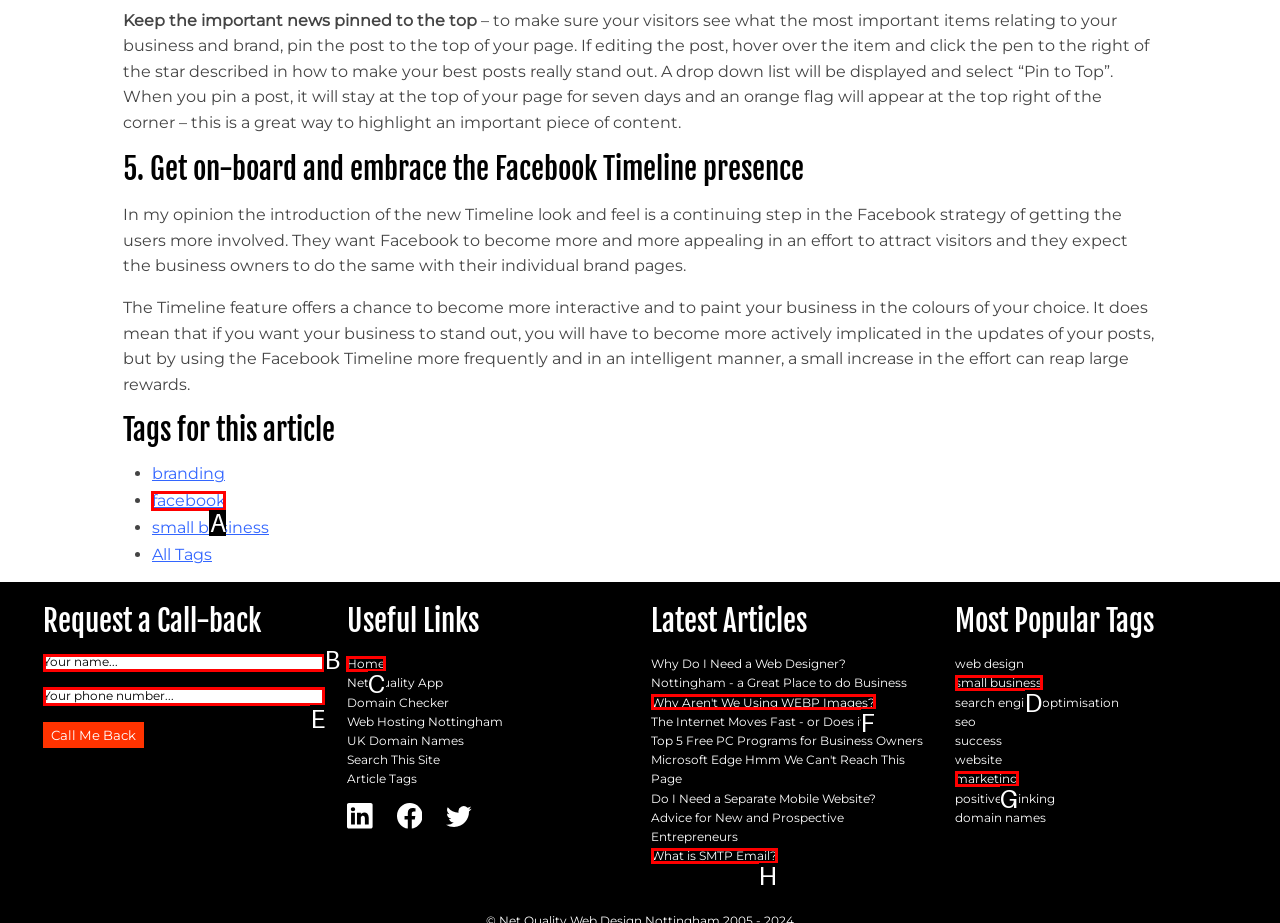To achieve the task: Visit the 'Home' page, indicate the letter of the correct choice from the provided options.

C